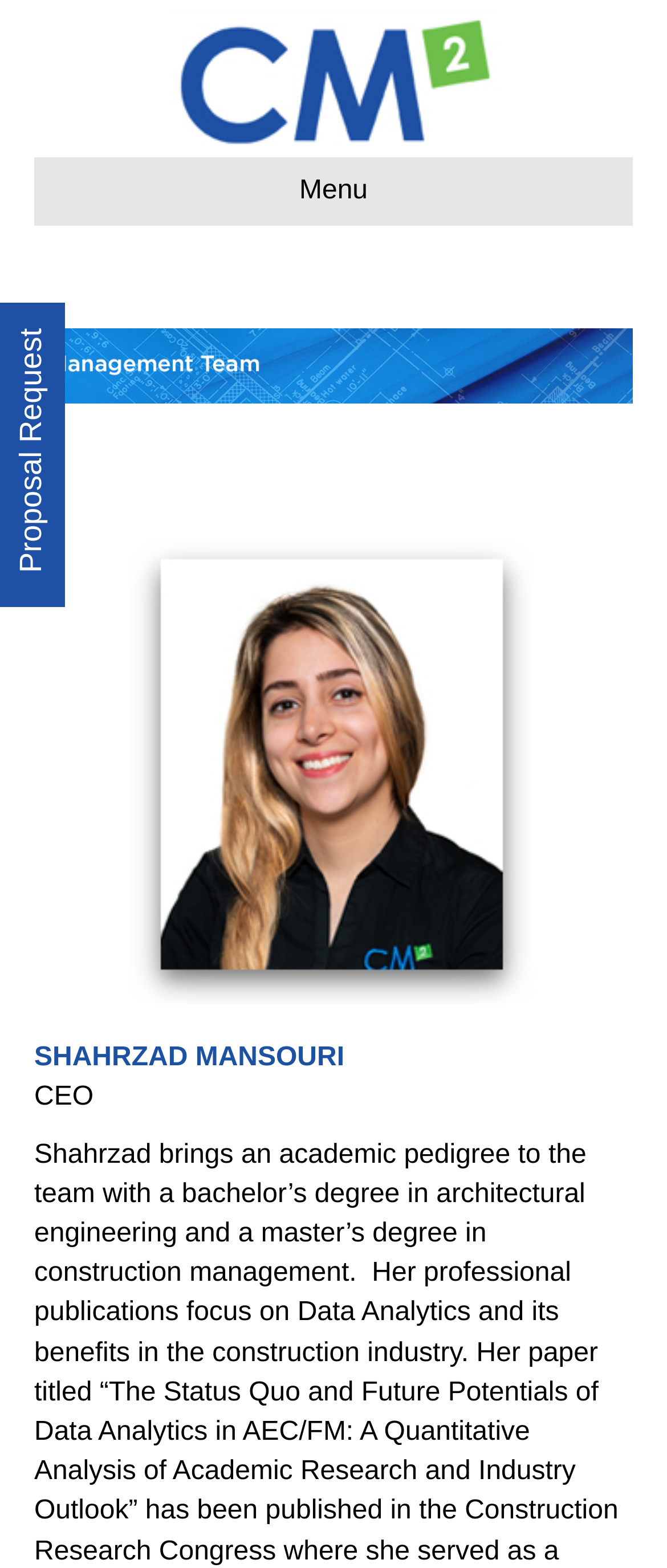Predict the bounding box for the UI component with the following description: "SNB Annual Report".

None